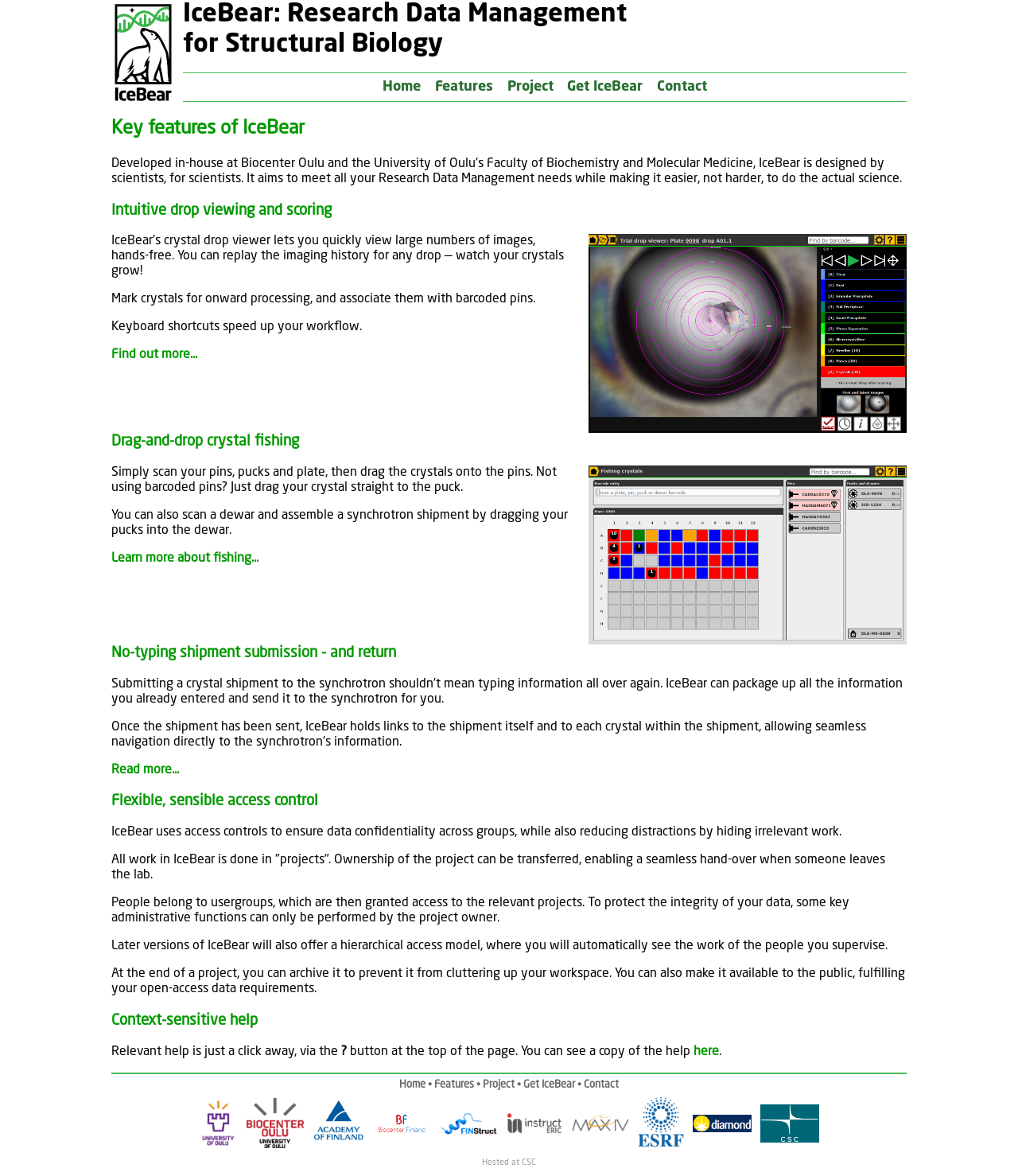Given the description "parent_node: IceBear: Research Data Management", provide the bounding box coordinates of the corresponding UI element.

[0.109, 0.001, 0.891, 0.088]